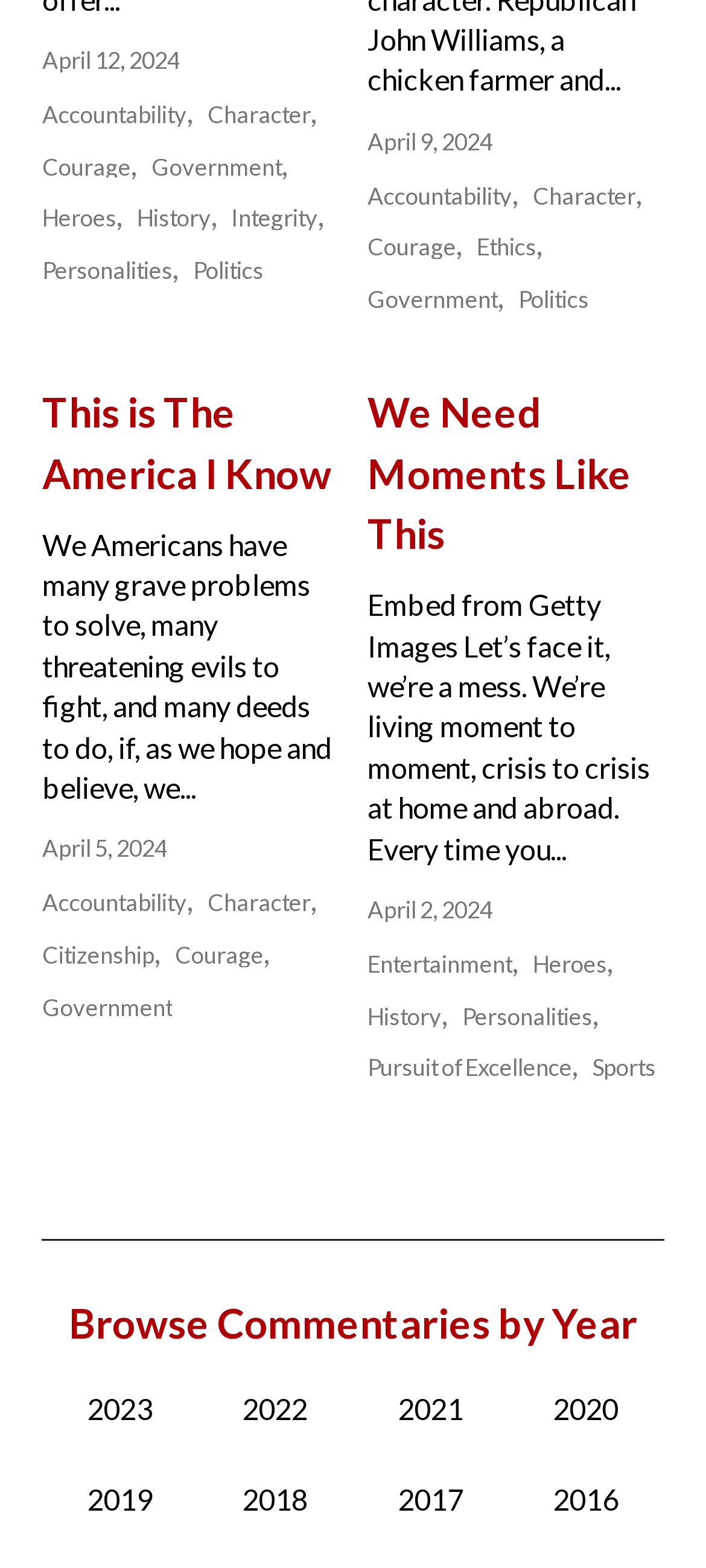Identify the bounding box coordinates of the region that should be clicked to execute the following instruction: "Browse by year".

[0.097, 0.826, 0.903, 0.862]